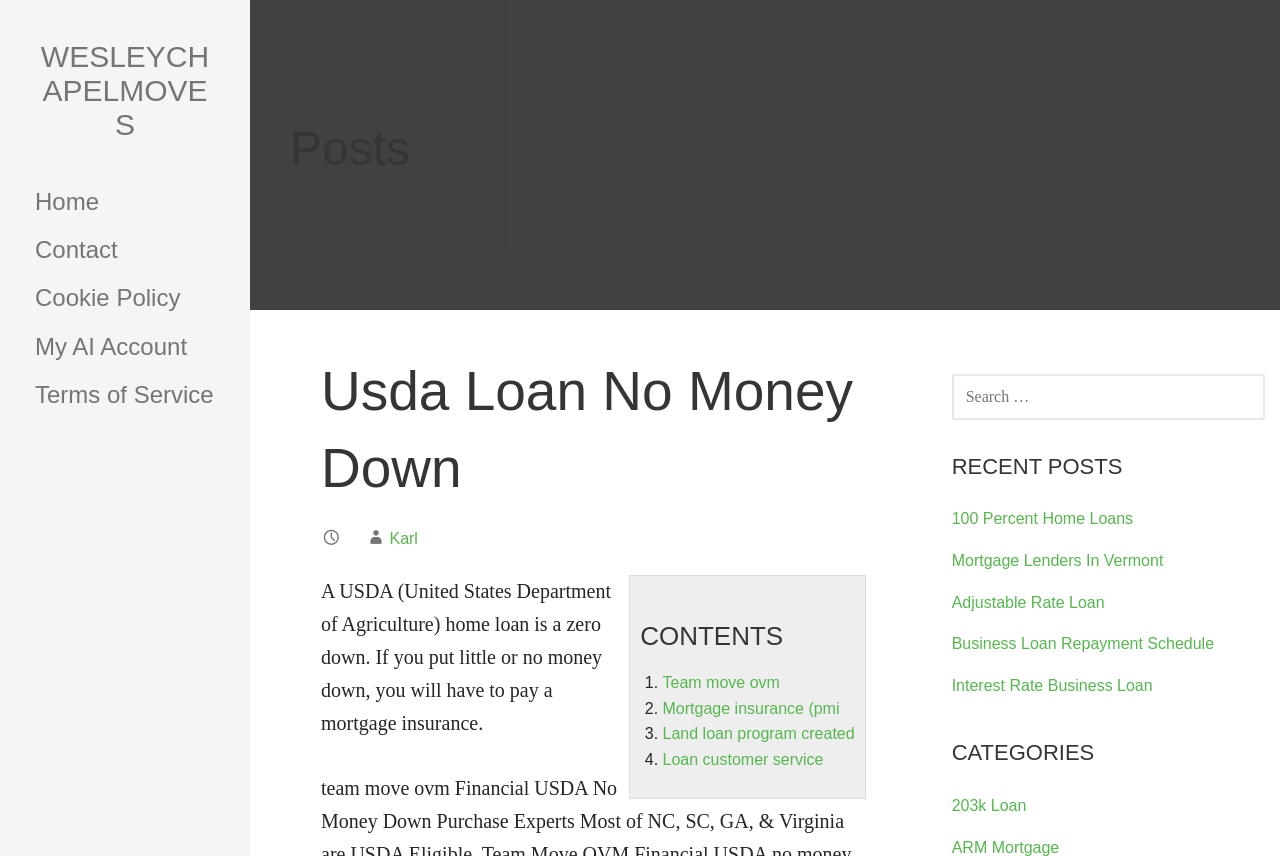Convey a detailed summary of the webpage, mentioning all key elements.

This webpage appears to be a blog or informational website focused on mortgage and loan-related topics. At the top, there is a navigation menu with links to "Home", "Contact", "Cookie Policy", "My AI Account", and "Terms of Service". 

Below the navigation menu, there is a heading titled "Posts" that serves as a container for the main content. Within this section, there is a subheading titled "Usda Loan No Money Down" followed by a list of links labeled as "CONTENTS". This list includes four items: "Team move ovm", "Mortgage insurance (pmi", "Land loan program created", and "Loan customer service". 

Adjacent to the list, there is a block of text that explains the benefits of a USDA home loan, stating that it requires zero down payment, but may require mortgage insurance if little or no money is put down. 

Further down, there is a search bar with a label "SEARCH FOR:" and a text input field. 

On the right side of the page, there are three sections: "RECENT POSTS", "CATEGORIES", and a list of links to related articles. The "RECENT POSTS" section contains five links to articles, including "100 Percent Home Loans", "Mortgage Lenders In Vermont", and "Adjustable Rate Loan". The "CATEGORIES" section has two links to categories, "203k Loan" and "ARM Mortgage".